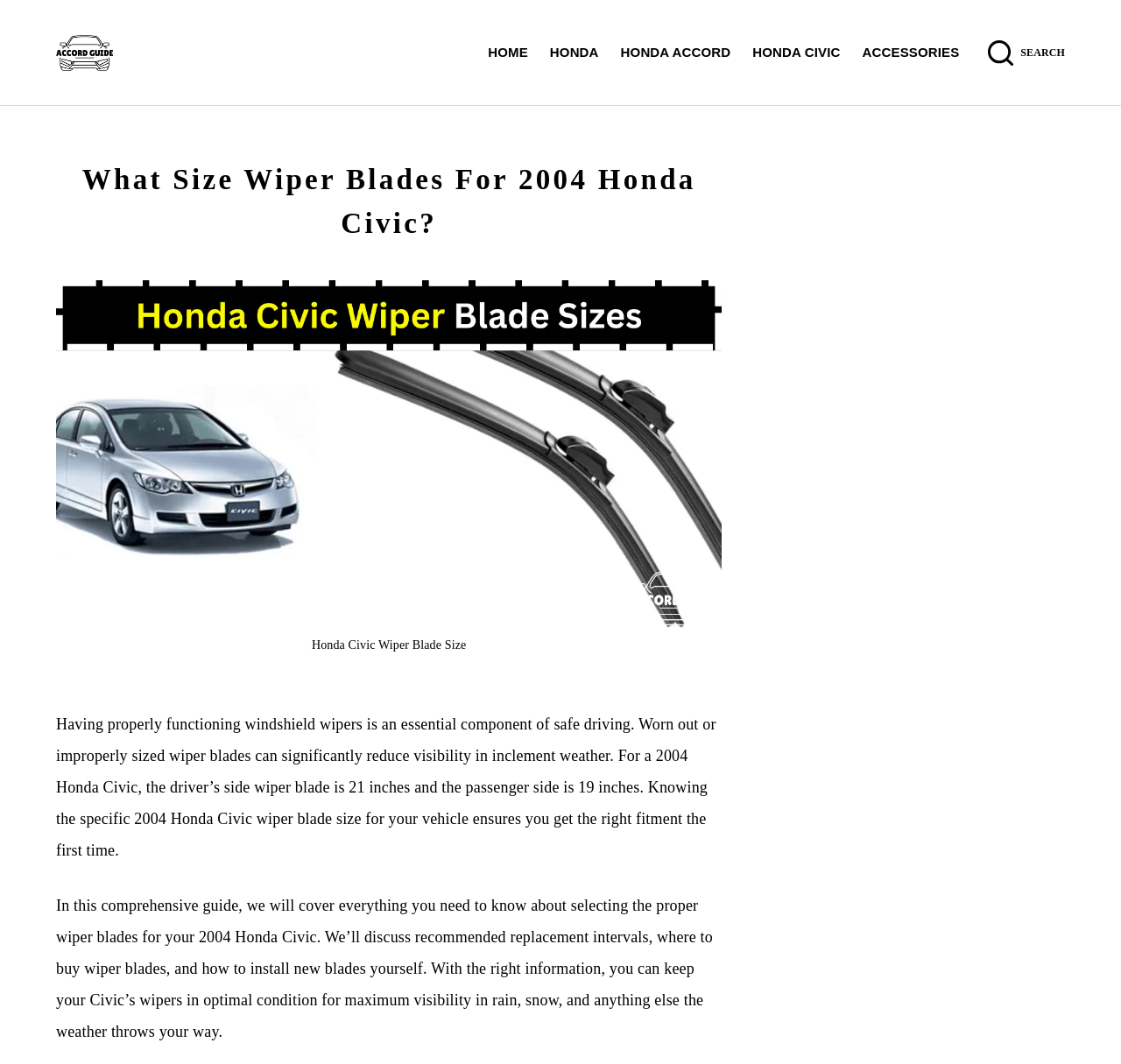Indicate the bounding box coordinates of the element that needs to be clicked to satisfy the following instruction: "Click on the 'Undergoing language training for teachers' link". The coordinates should be four float numbers between 0 and 1, i.e., [left, top, right, bottom].

None